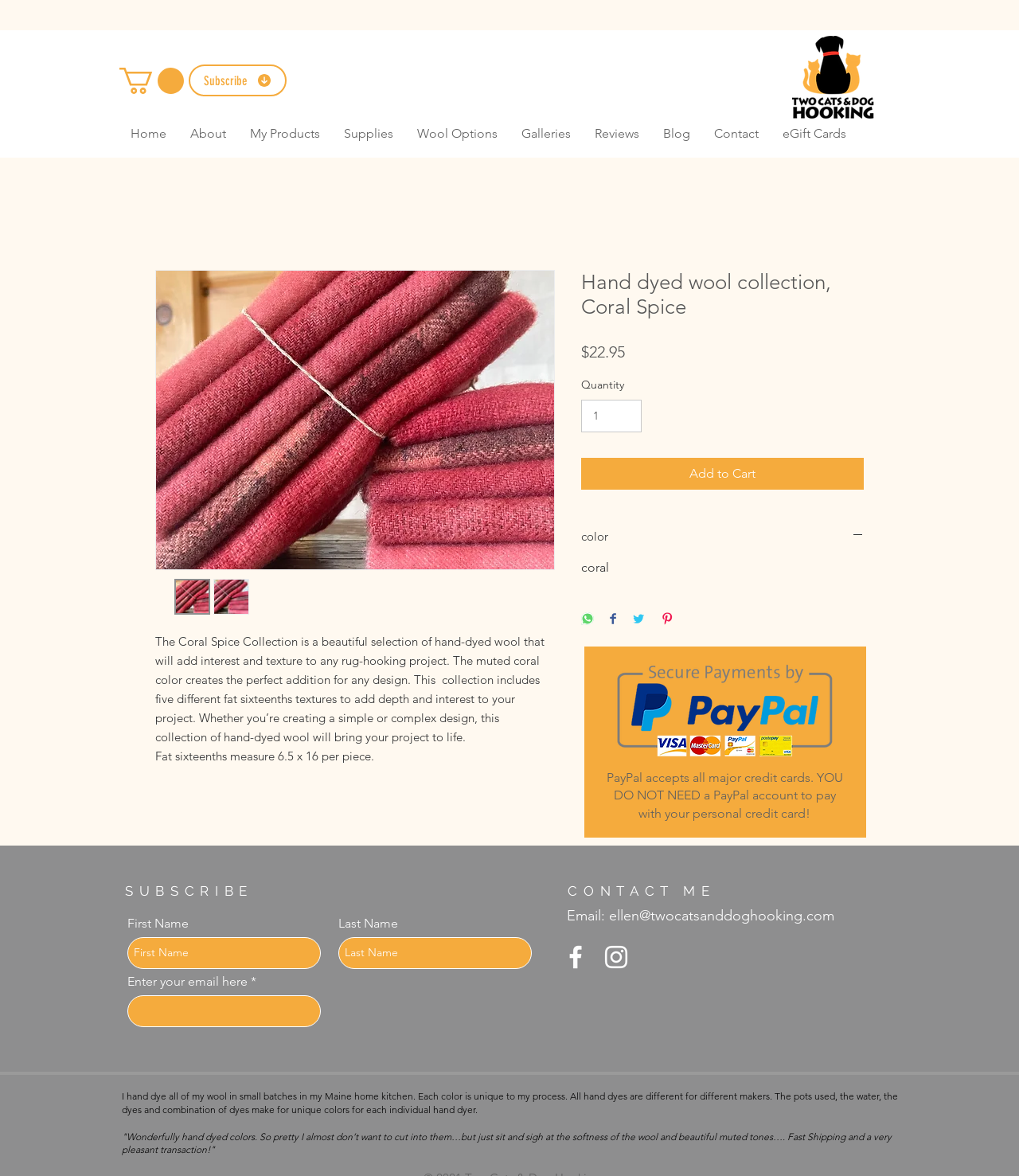Refer to the screenshot and give an in-depth answer to this question: How many different textures are included in the collection?

I found the answer by reading the text 'This collection includes five different fat sixteenths textures to add depth and interest to your project.' which suggests that there are five different textures included in the collection.